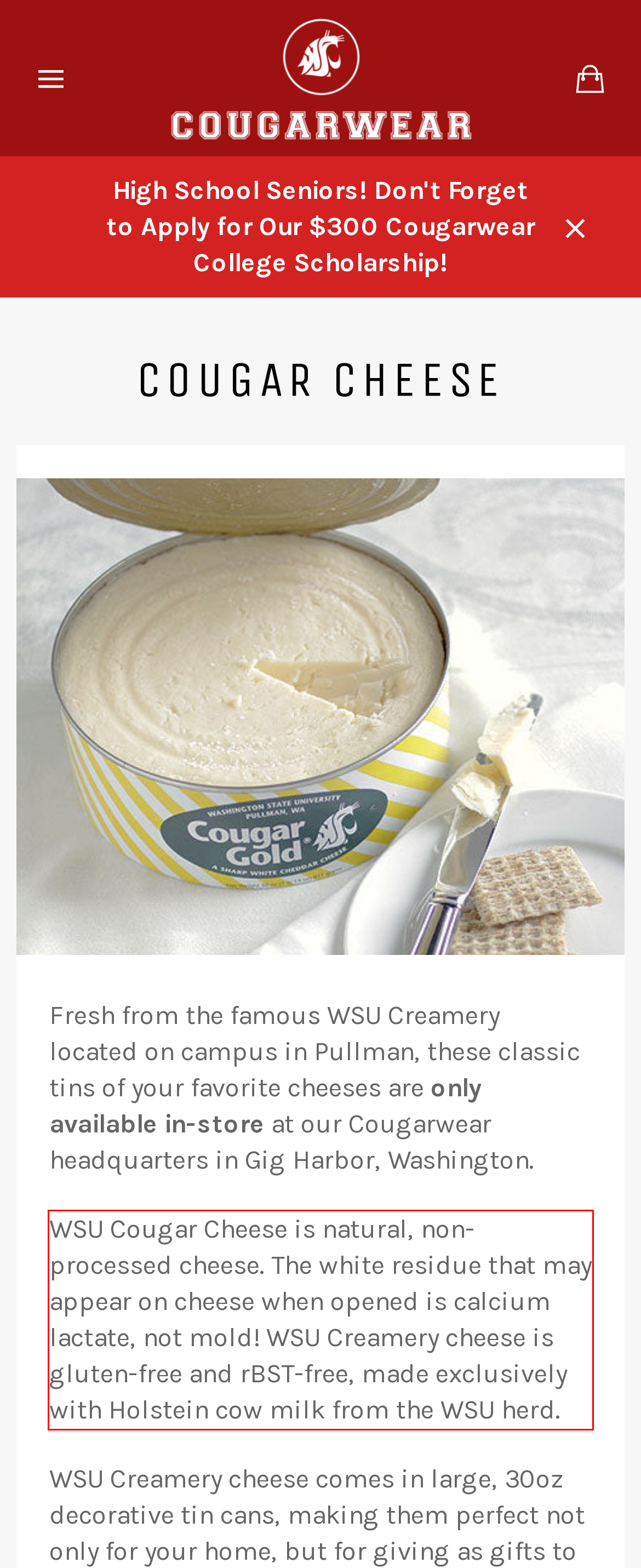You have a screenshot of a webpage with a red bounding box. Use OCR to generate the text contained within this red rectangle.

WSU Cougar Cheese is natural, non-processed cheese. The white residue that may appear on cheese when opened is calcium lactate, not mold! WSU Creamery cheese is gluten-free and rBST-free, made exclusively with Holstein cow milk from the WSU herd.